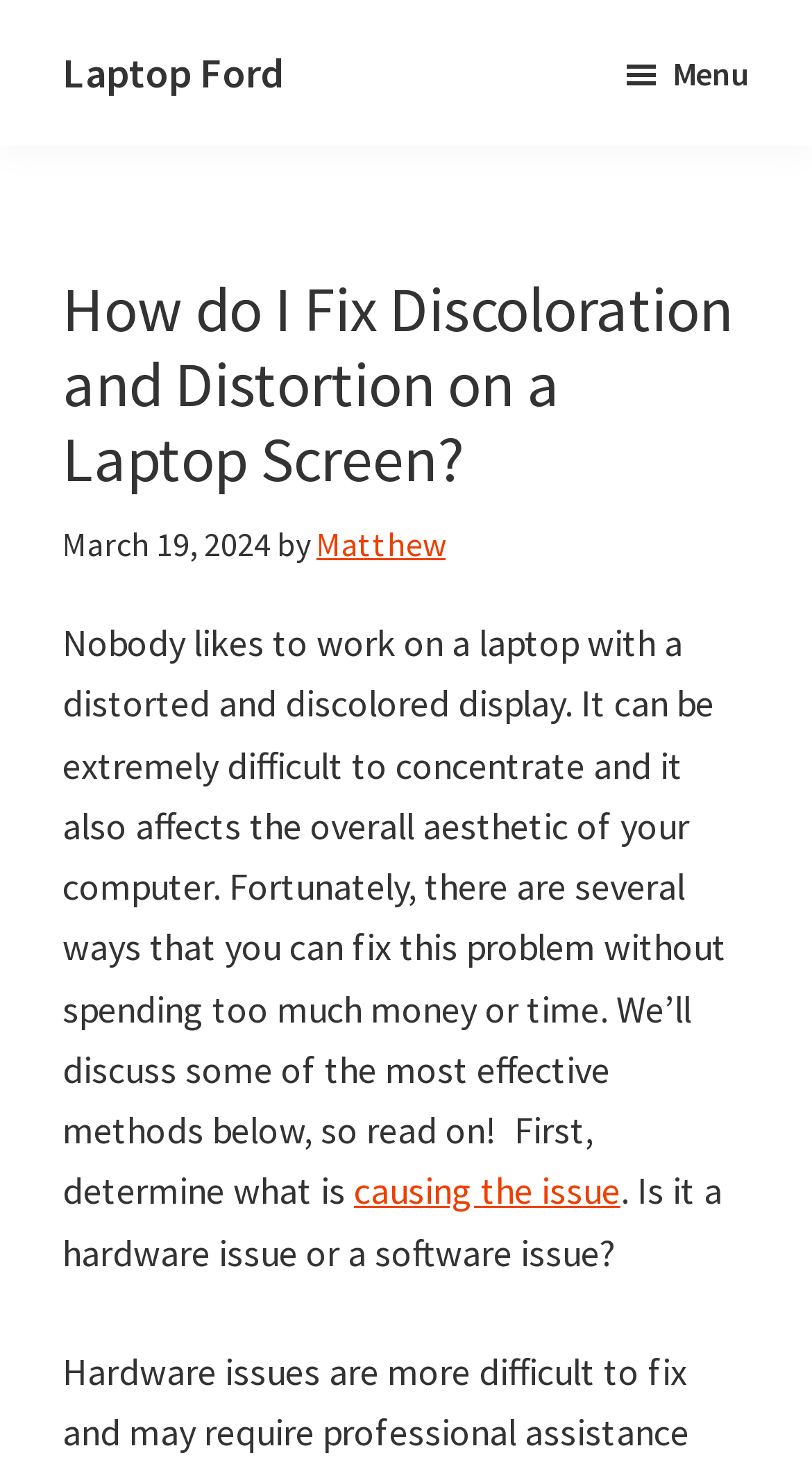What is the purpose of the article?
From the details in the image, provide a complete and detailed answer to the question.

The article aims to provide solutions to the problem of distorted and discolored laptop screens, as stated in the introductory paragraph, which mentions that the article will discuss effective methods to fix the issue.